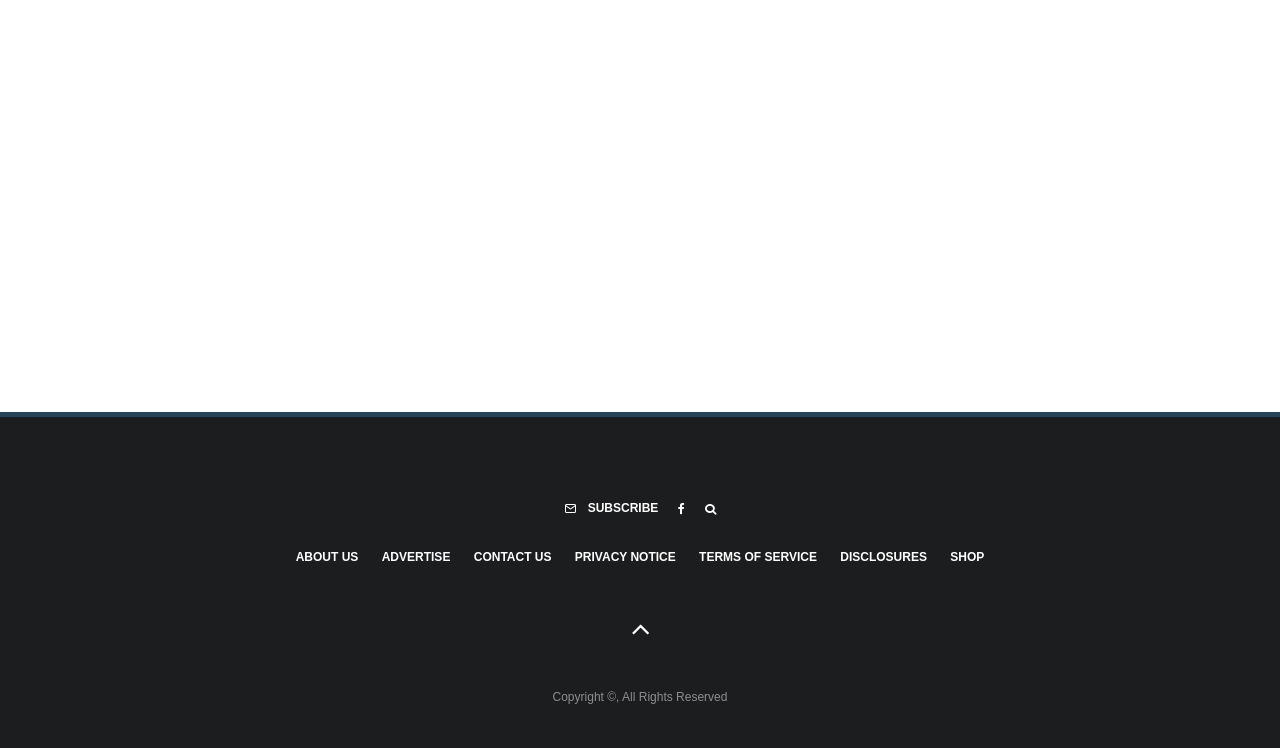Based on the element description Subscribe, identify the bounding box of the UI element in the given webpage screenshot. The coordinates should be in the format (top-left x, top-left y, bottom-right x, bottom-right y) and must be between 0 and 1.

[0.433, 0.667, 0.522, 0.693]